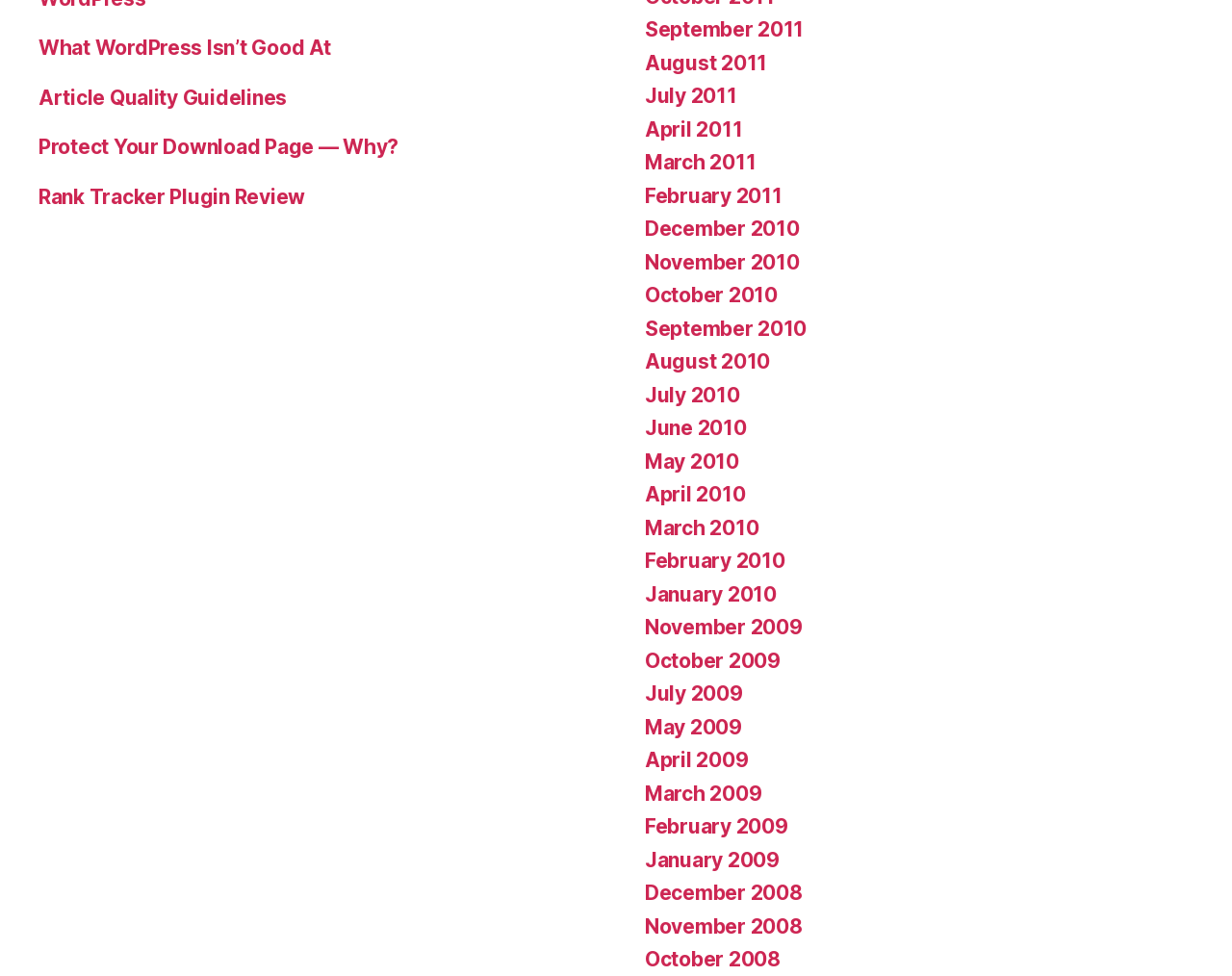Provide a one-word or one-phrase answer to the question:
How many links are related to article quality?

1